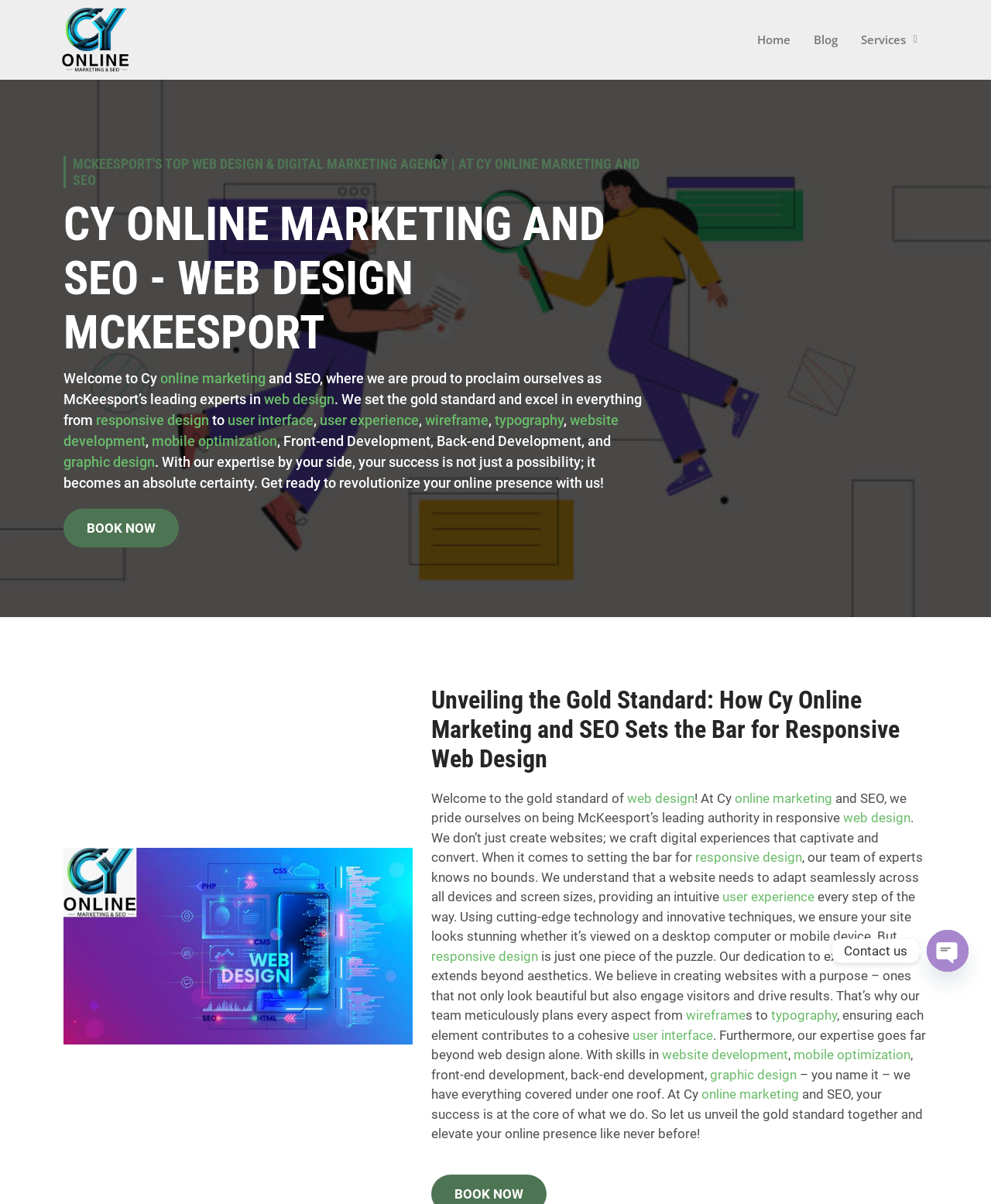Provide a single word or phrase answer to the question: 
What is the company's approach to web design?

Creating digital experiences that captivate and convert